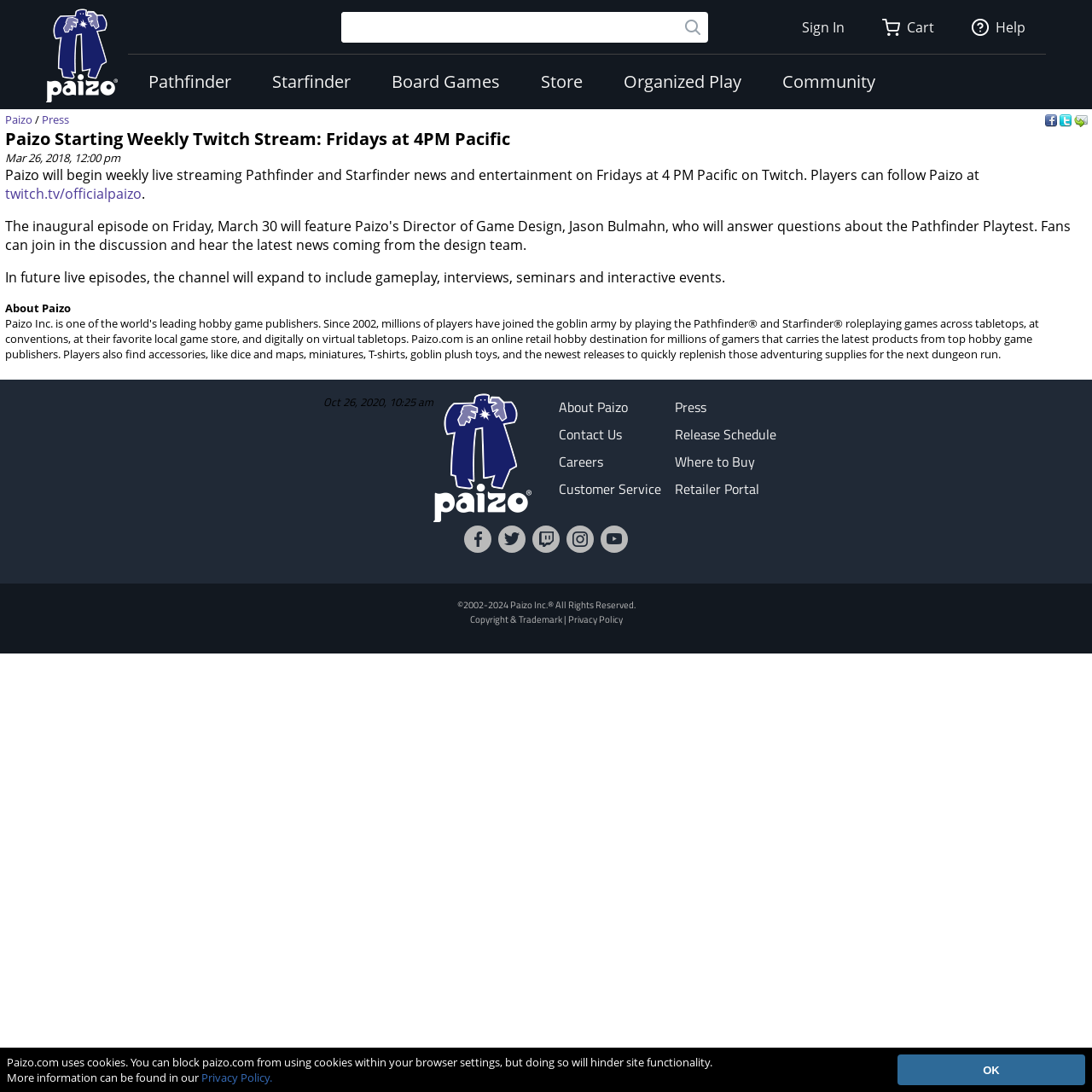Find and indicate the bounding box coordinates of the region you should select to follow the given instruction: "Sign in to your account".

[0.716, 0.0, 0.792, 0.05]